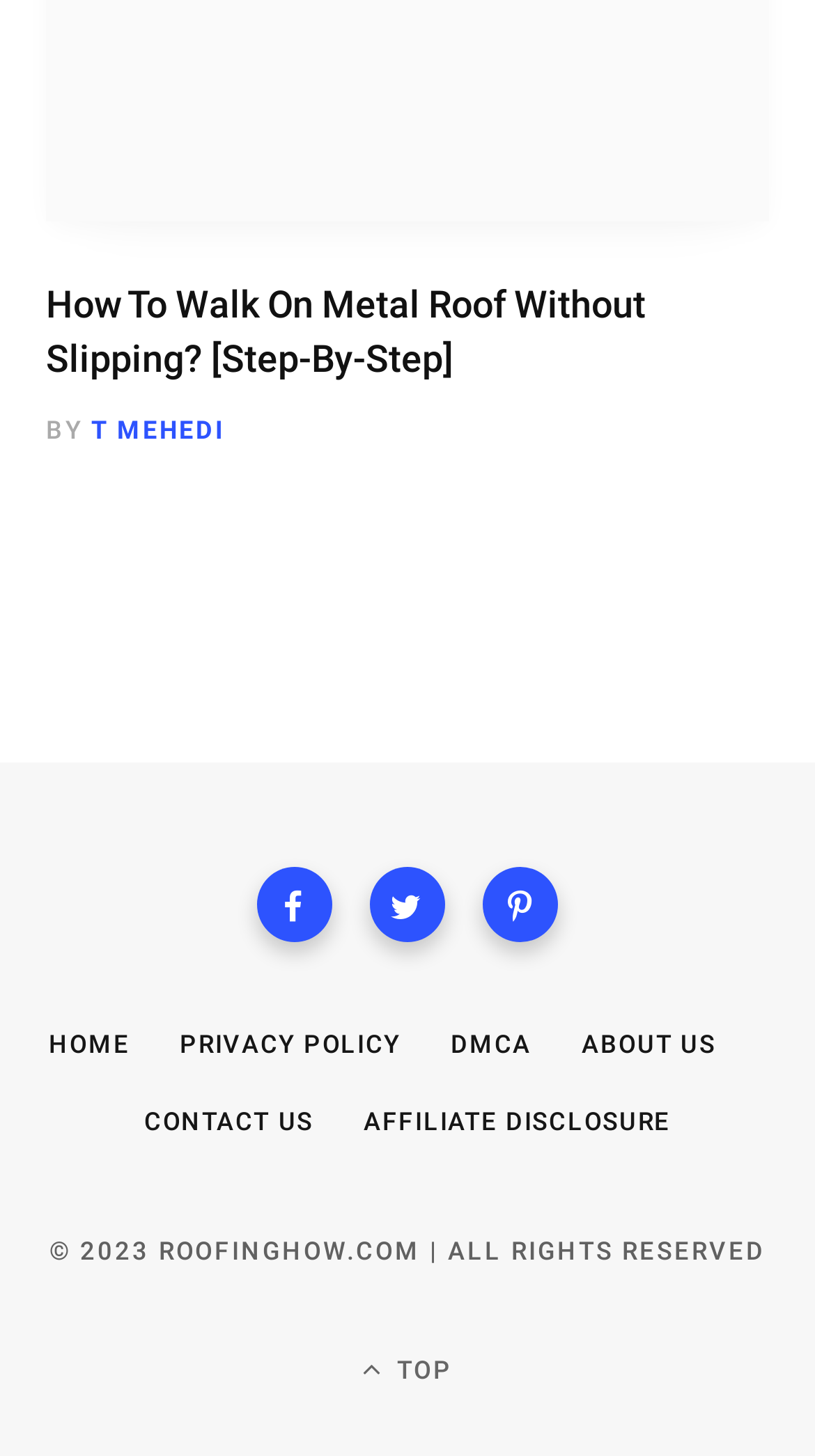Using the description "Privacy Policy", locate and provide the bounding box of the UI element.

[0.221, 0.708, 0.492, 0.728]